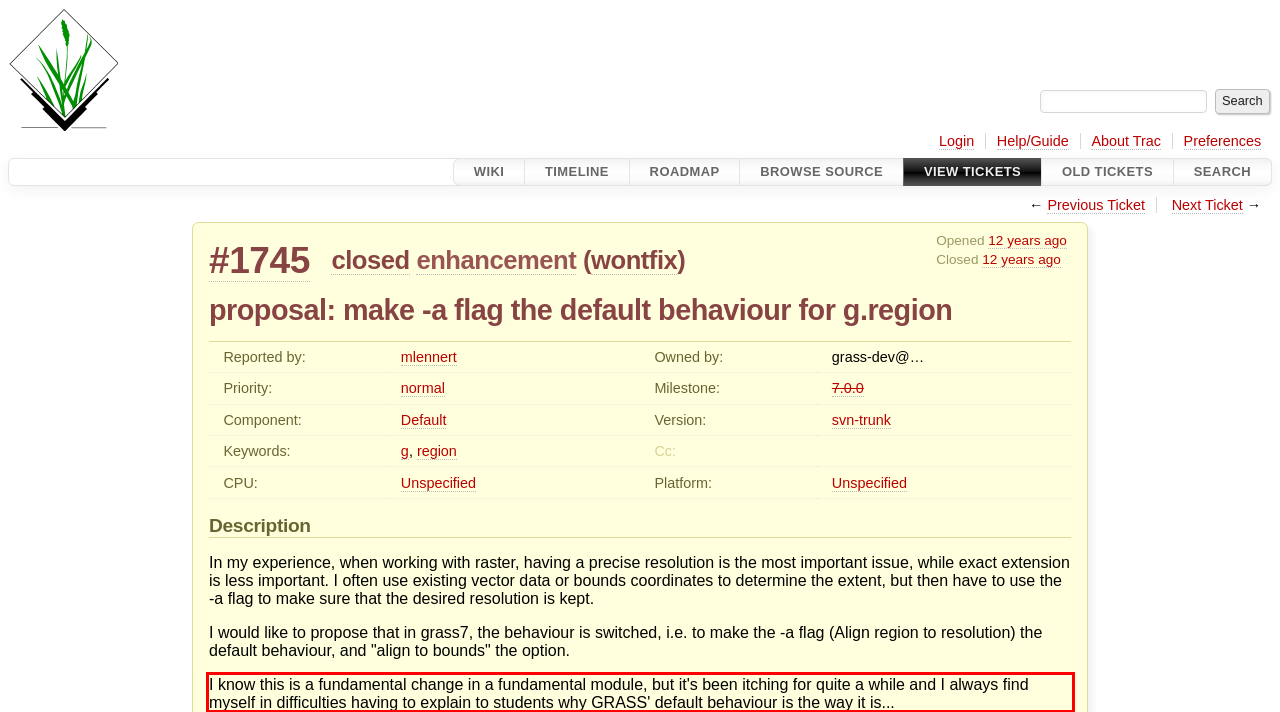With the provided screenshot of a webpage, locate the red bounding box and perform OCR to extract the text content inside it.

I know this is a fundamental change in a fundamental module, but it's been itching for quite a while and I always find myself in difficulties having to explain to students why GRASS' default behaviour is the way it is...